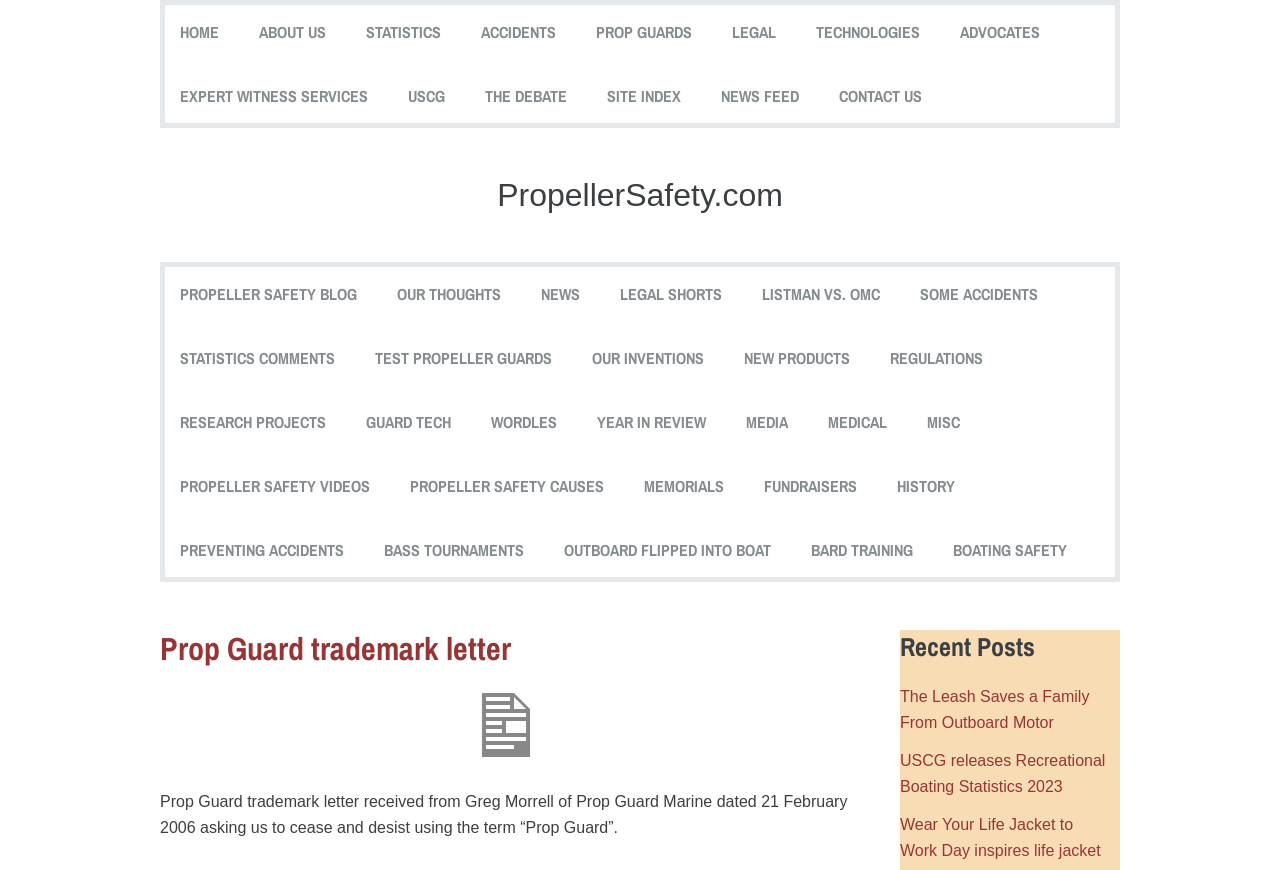Find the bounding box coordinates for the element described here: "Research Projects".

[0.125, 0.449, 0.27, 0.522]